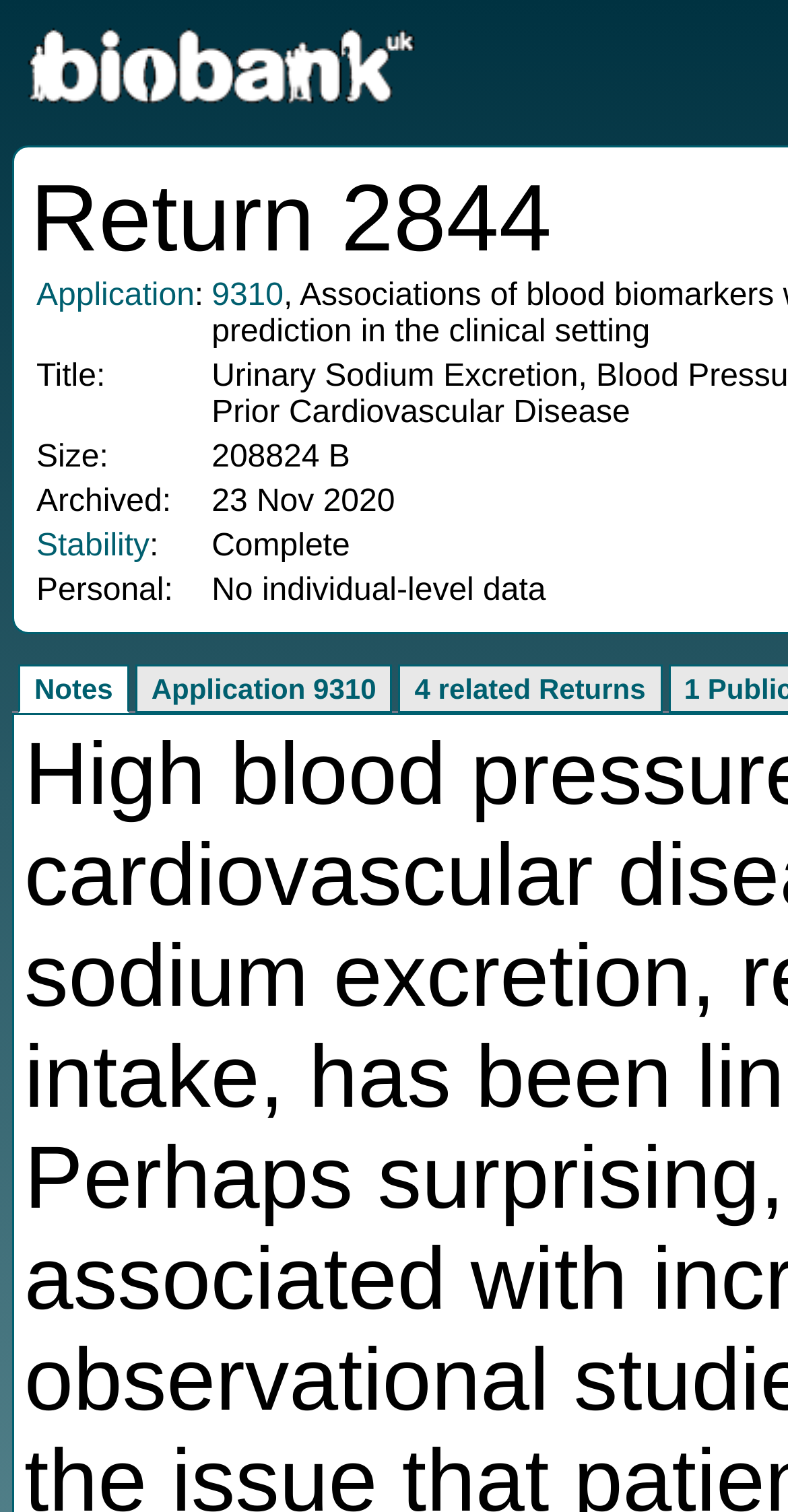Please identify the coordinates of the bounding box that should be clicked to fulfill this instruction: "go to notes".

[0.023, 0.439, 0.164, 0.472]